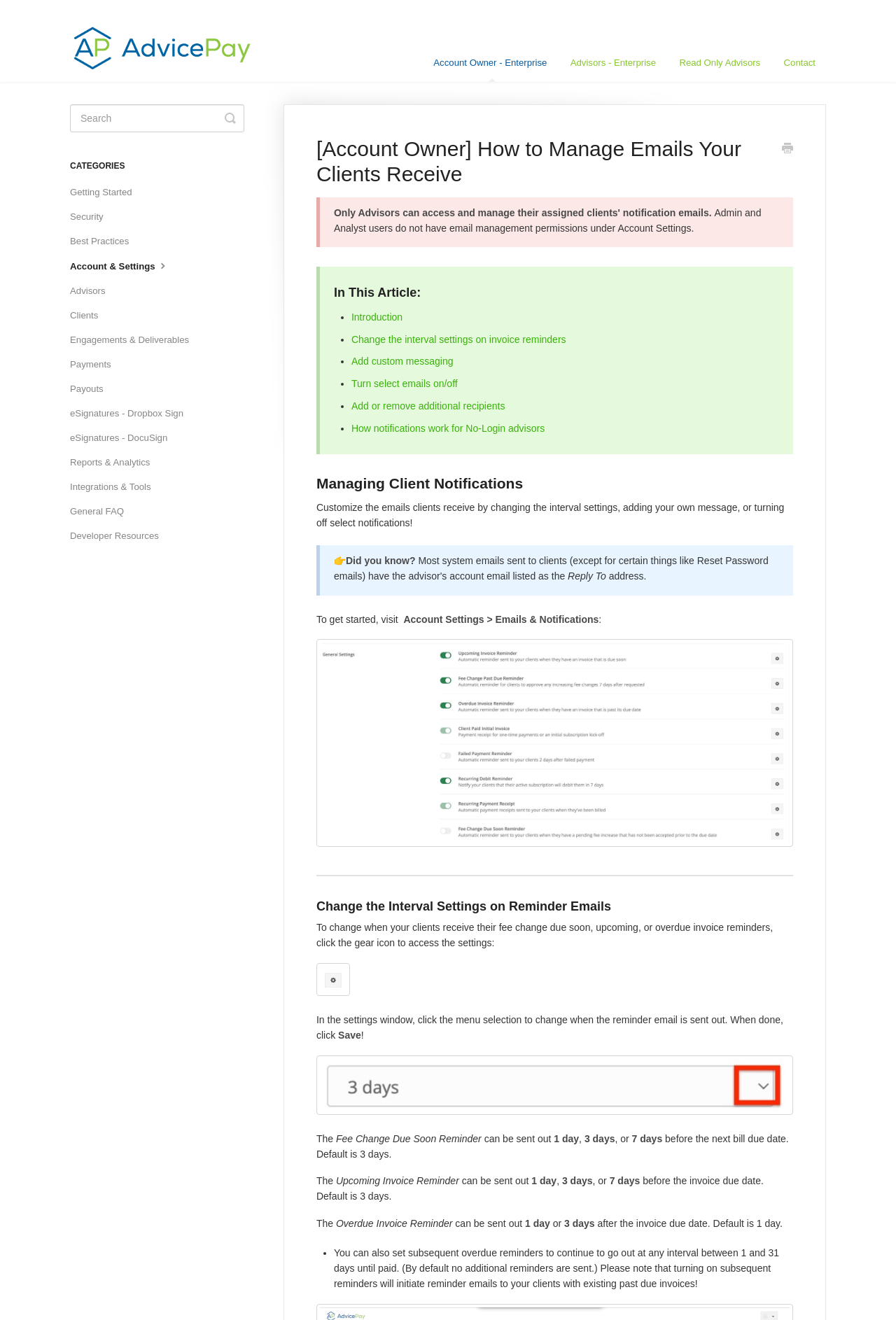Pinpoint the bounding box coordinates of the element you need to click to execute the following instruction: "Go to the 'Getting Started' category". The bounding box should be represented by four float numbers between 0 and 1, in the format [left, top, right, bottom].

[0.078, 0.137, 0.159, 0.154]